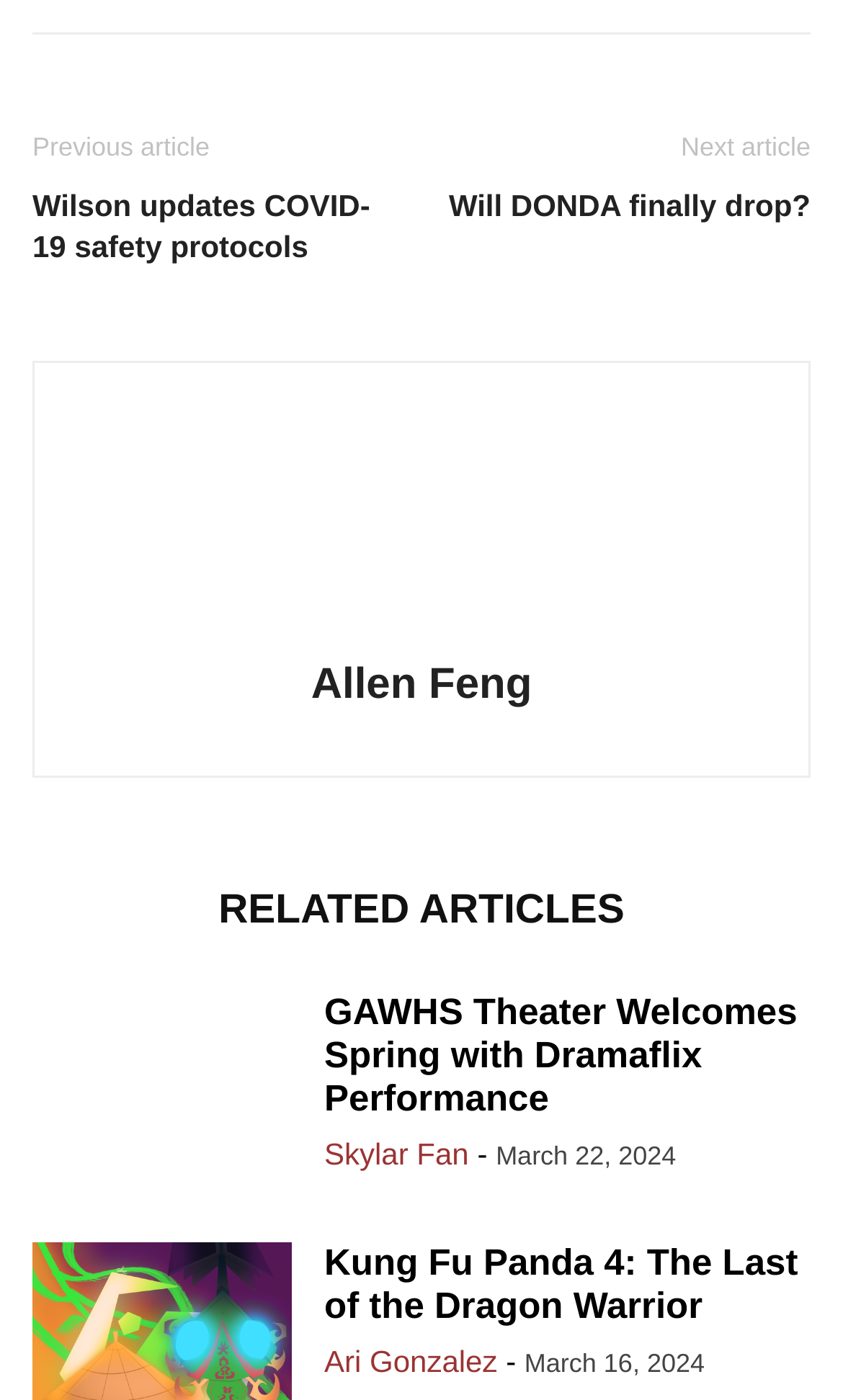What is the date of the second related article?
Please use the visual content to give a single word or phrase answer.

March 16, 2024